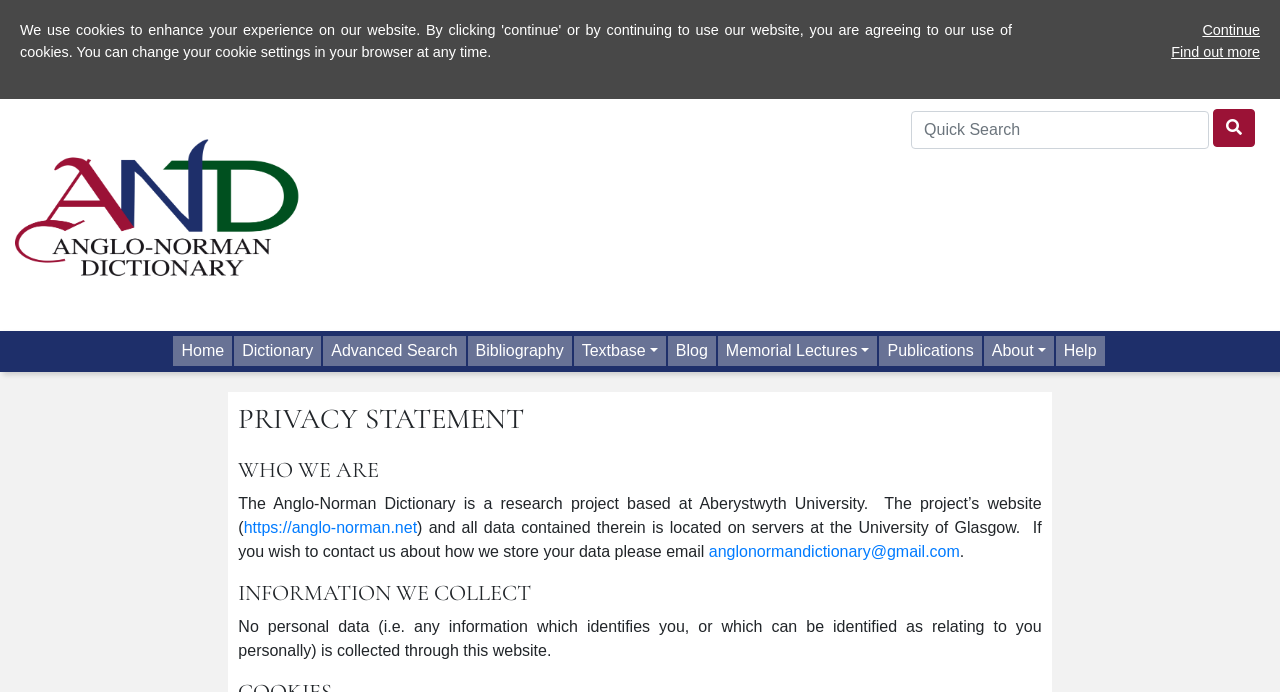Given the element description: "Blog", predict the bounding box coordinates of the UI element it refers to, using four float numbers between 0 and 1, i.e., [left, top, right, bottom].

[0.522, 0.486, 0.561, 0.529]